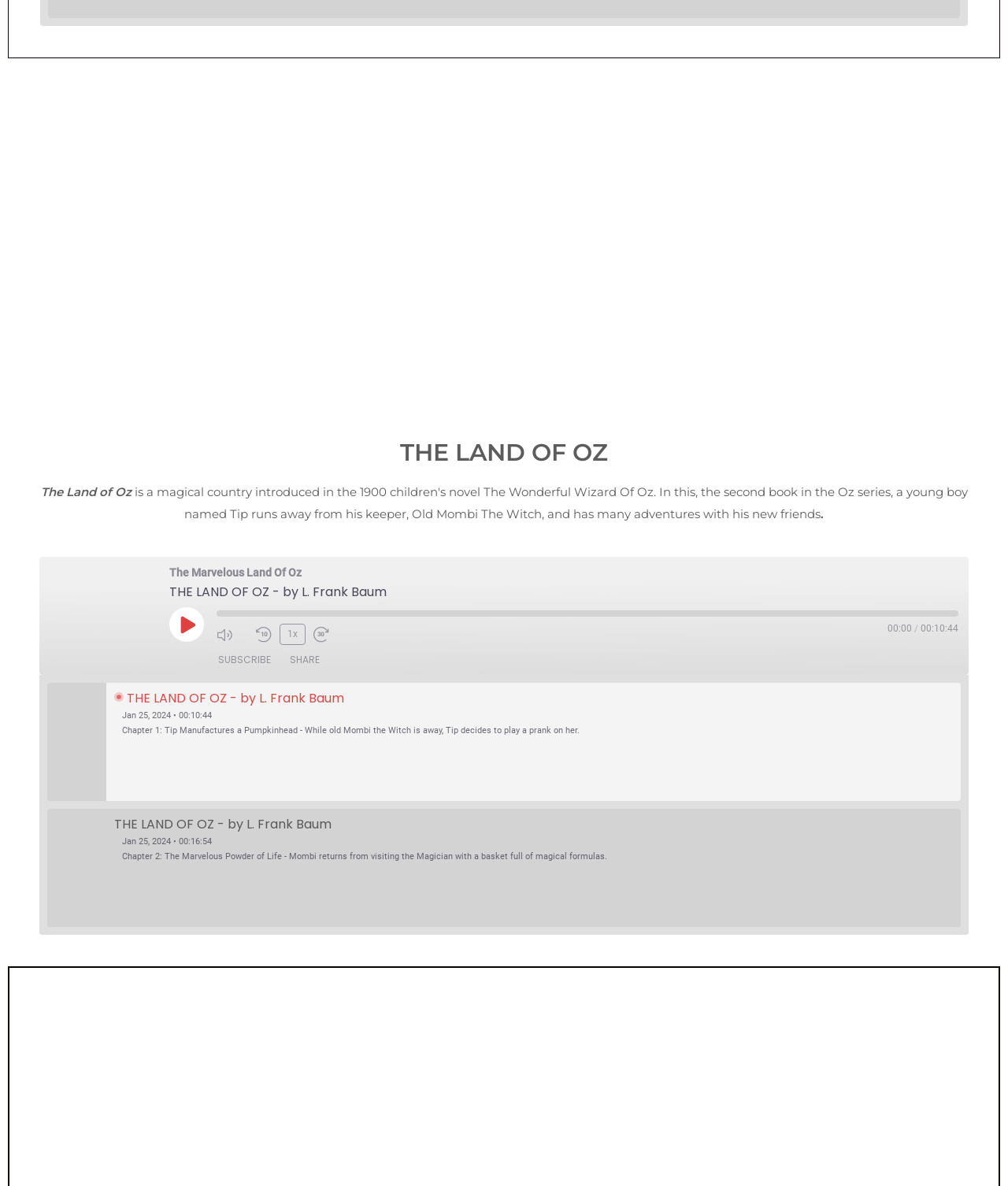Please determine the bounding box coordinates of the clickable area required to carry out the following instruction: "Subscribe". The coordinates must be four float numbers between 0 and 1, represented as [left, top, right, bottom].

[0.209, 0.547, 0.277, 0.566]